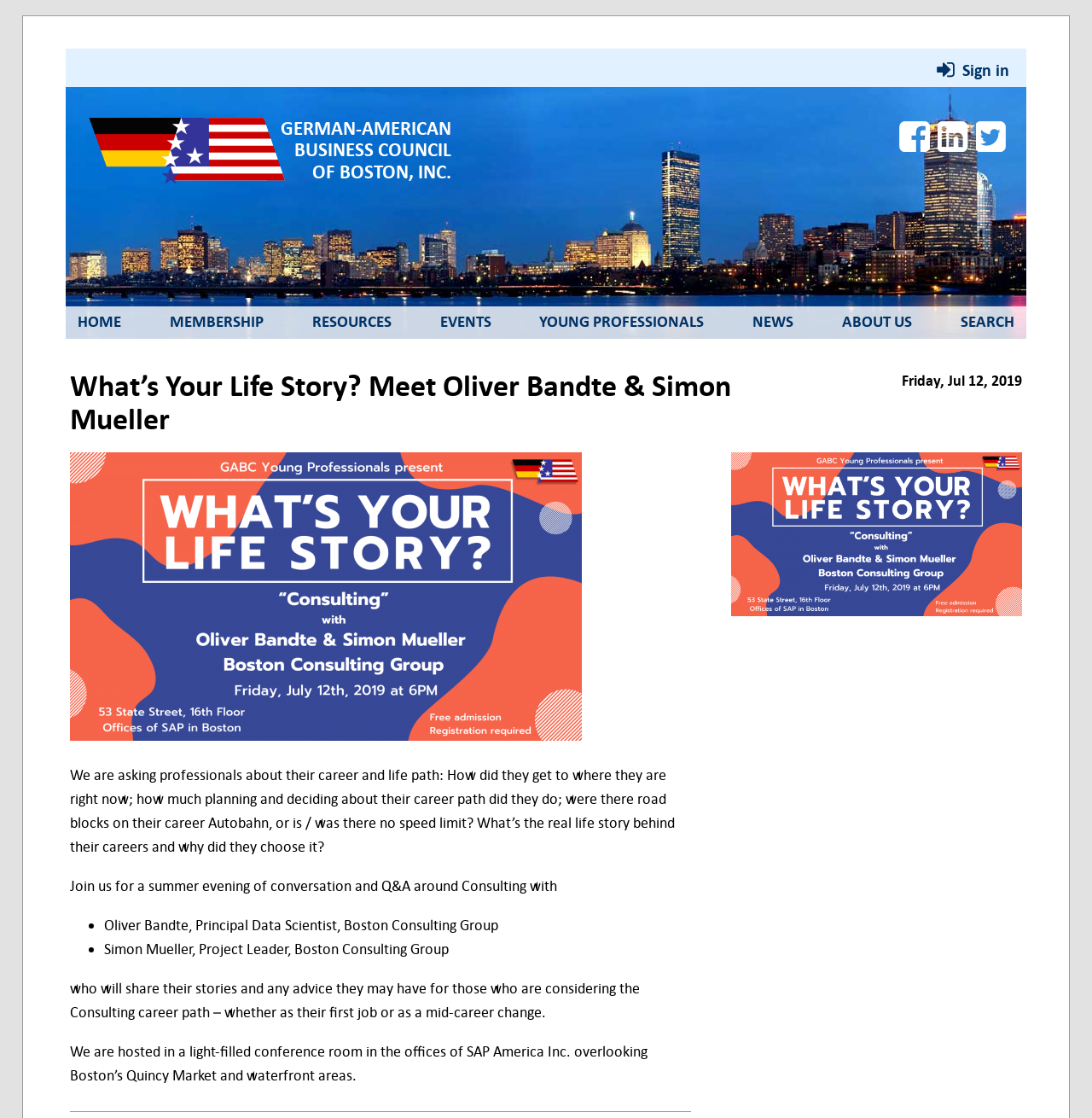Please identify the bounding box coordinates of the element I should click to complete this instruction: 'Go to the HOME page'. The coordinates should be given as four float numbers between 0 and 1, like this: [left, top, right, bottom].

[0.064, 0.274, 0.118, 0.303]